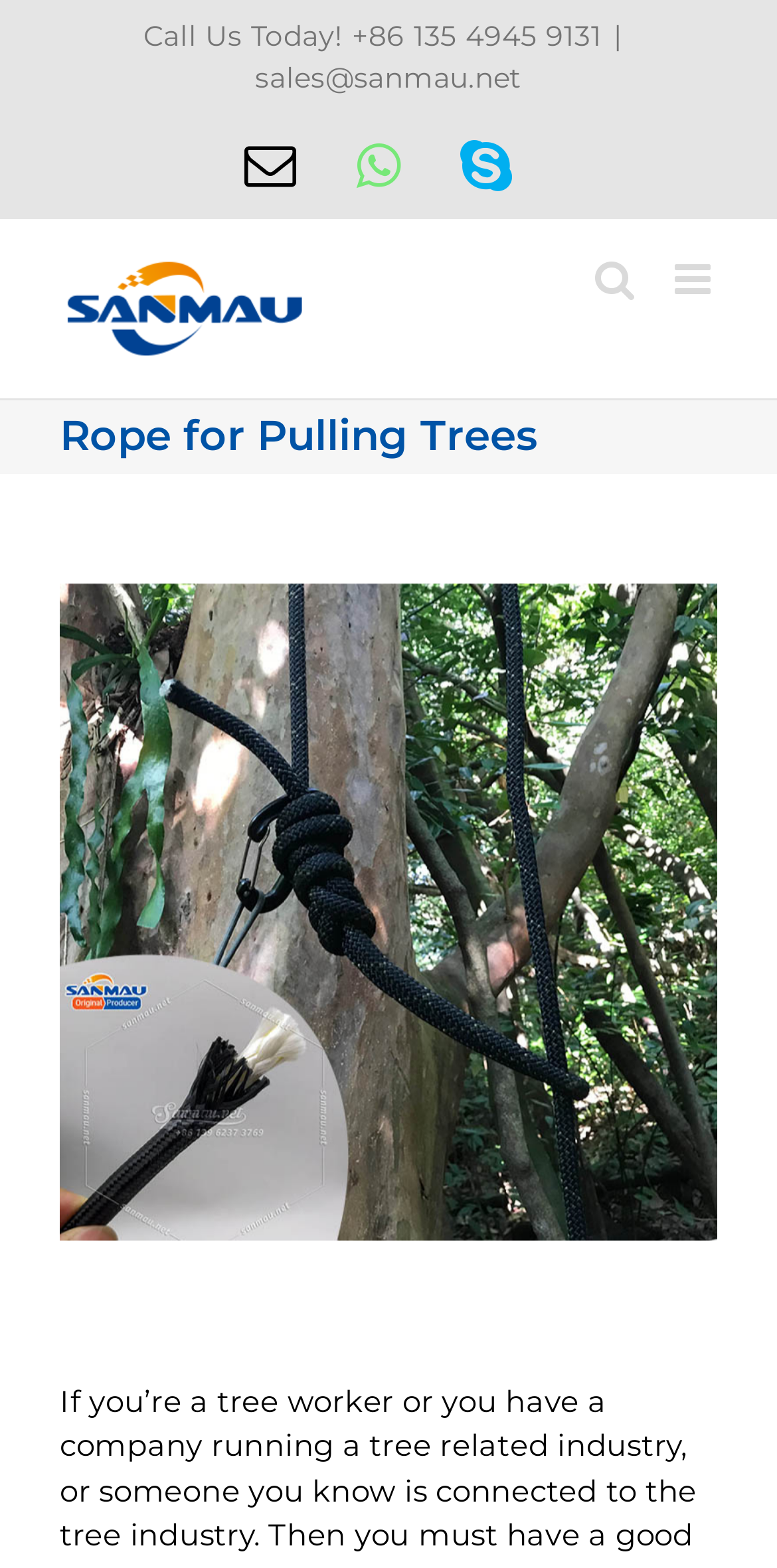Identify the main heading from the webpage and provide its text content.

Rope for Pulling Trees